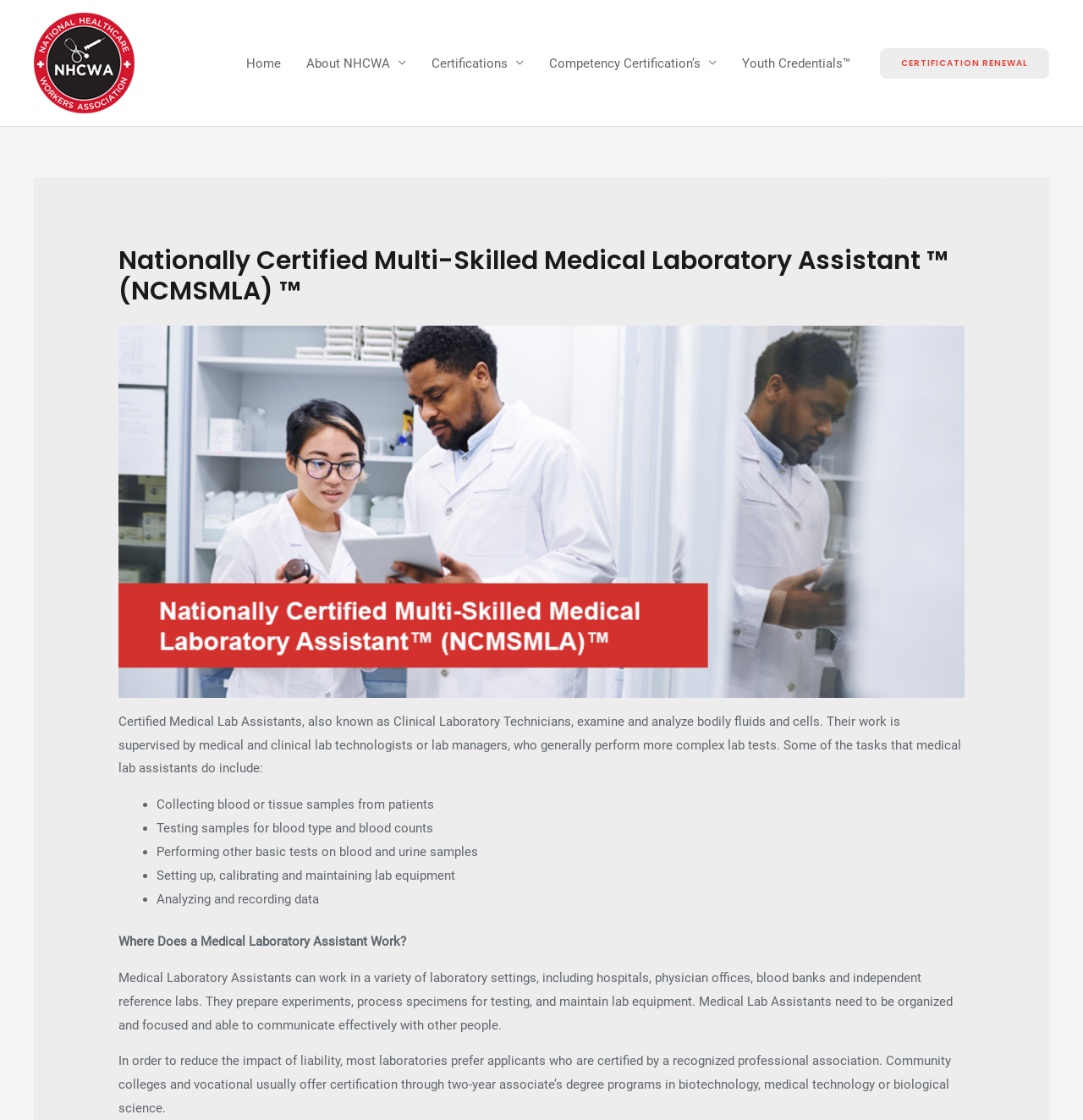Locate the bounding box coordinates of the element's region that should be clicked to carry out the following instruction: "Read about the role of Medical Laboratory Assistants". The coordinates need to be four float numbers between 0 and 1, i.e., [left, top, right, bottom].

[0.109, 0.637, 0.888, 0.693]